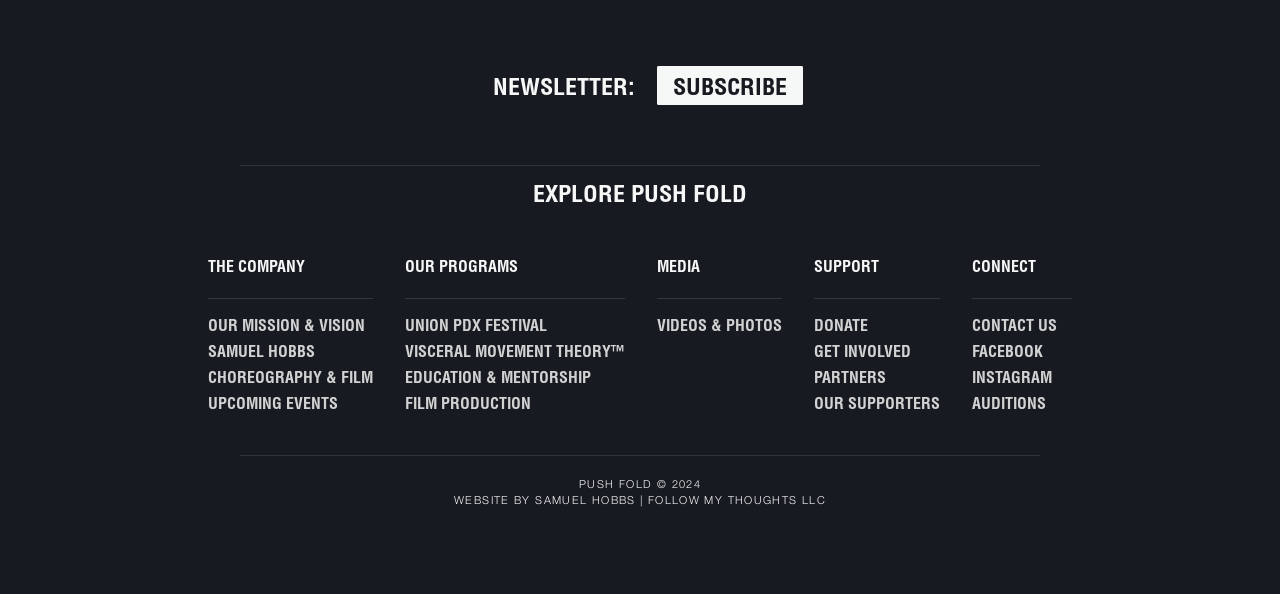Please identify the bounding box coordinates of the element that needs to be clicked to execute the following command: "Contact us". Provide the bounding box using four float numbers between 0 and 1, formatted as [left, top, right, bottom].

[0.759, 0.53, 0.838, 0.574]